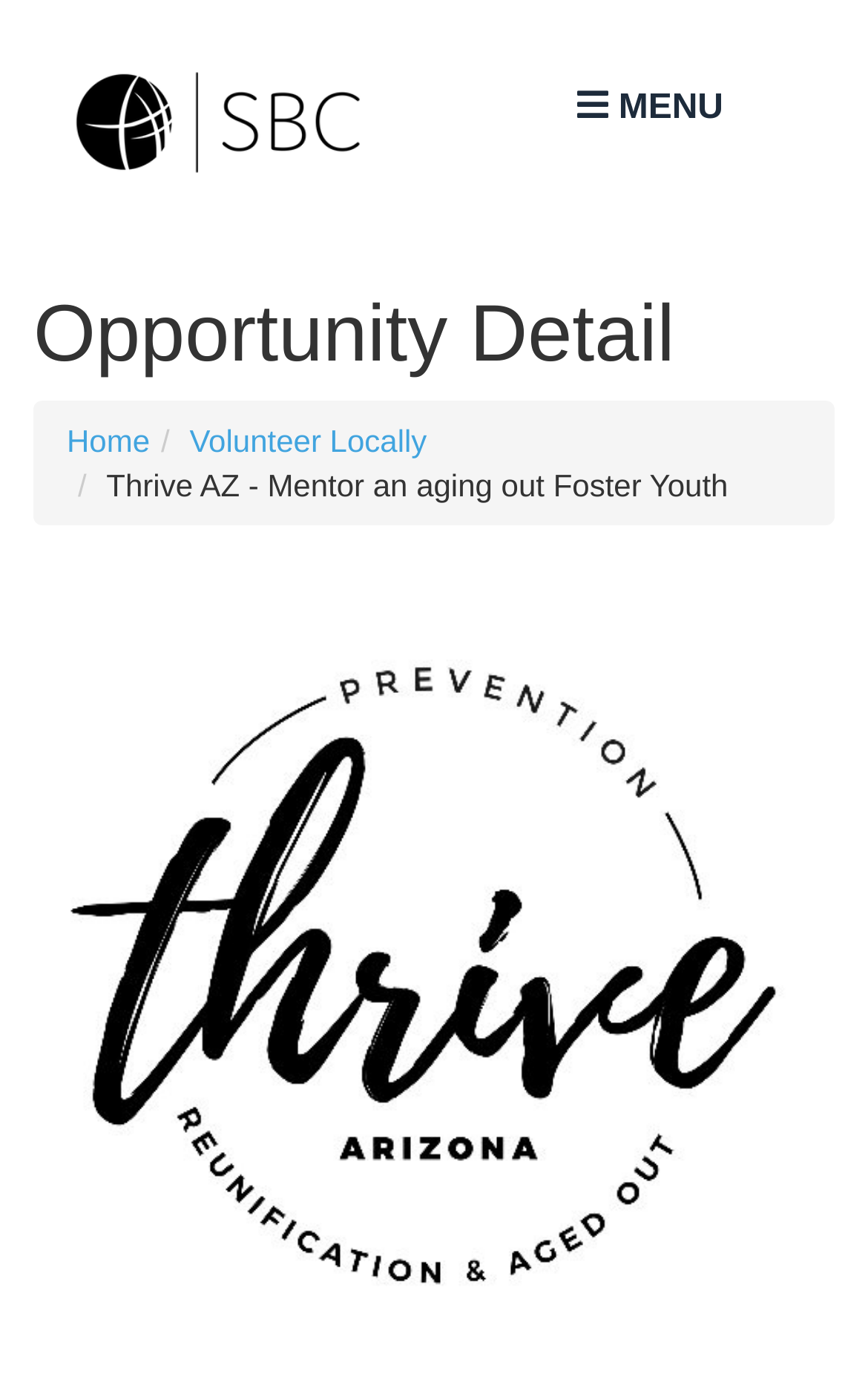What is the purpose of the button with a menu icon?
Kindly offer a comprehensive and detailed response to the question.

The button with a menu icon is located in the header section, and its purpose can be inferred from the icon itself, which is a common symbol for a menu. It is likely that clicking this button will open a menu with additional options.